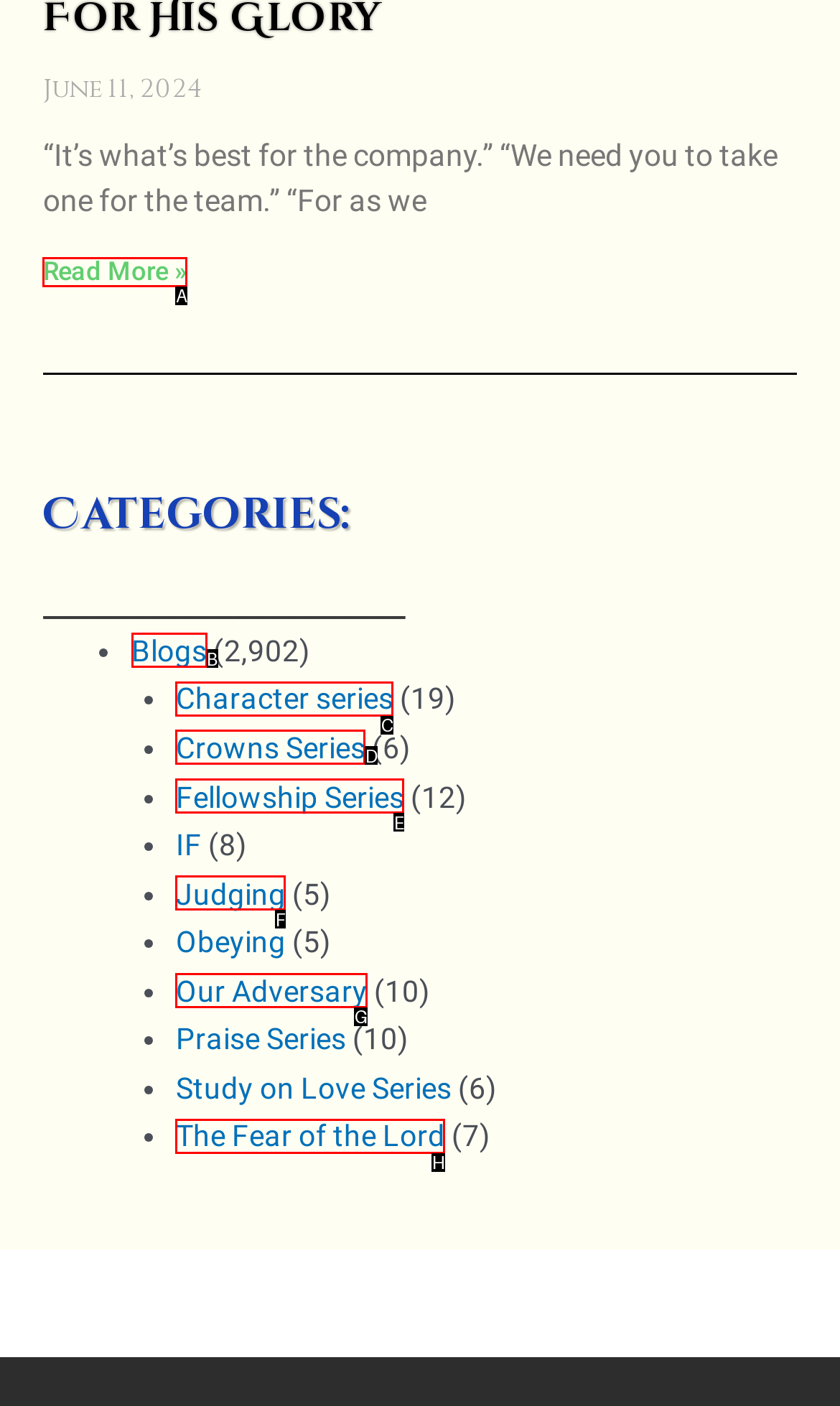To achieve the task: Read more about For His Glory, indicate the letter of the correct choice from the provided options.

A